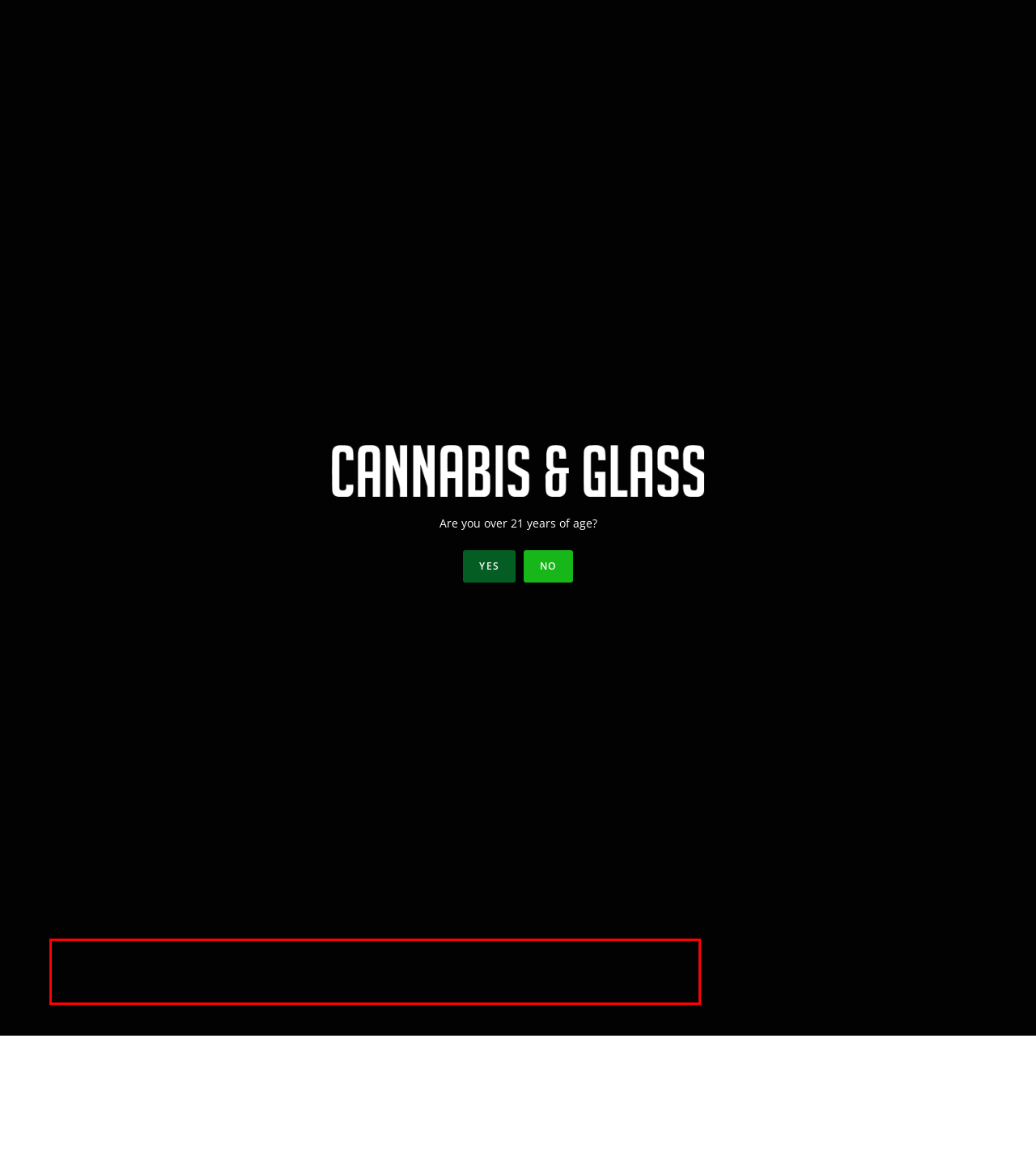With the provided screenshot of a webpage, locate the red bounding box and perform OCR to extract the text content inside it.

THC-THCA diamonds are a type of cannabis concentrate known for its crystal-like appearance. They are one of the purest minor cannabinoid concentrates and have up to 99.9% THC when warmed. The diamond’s purity and THC potency offer several therapeutic benefits ranging from reduced pain to increased appetite.